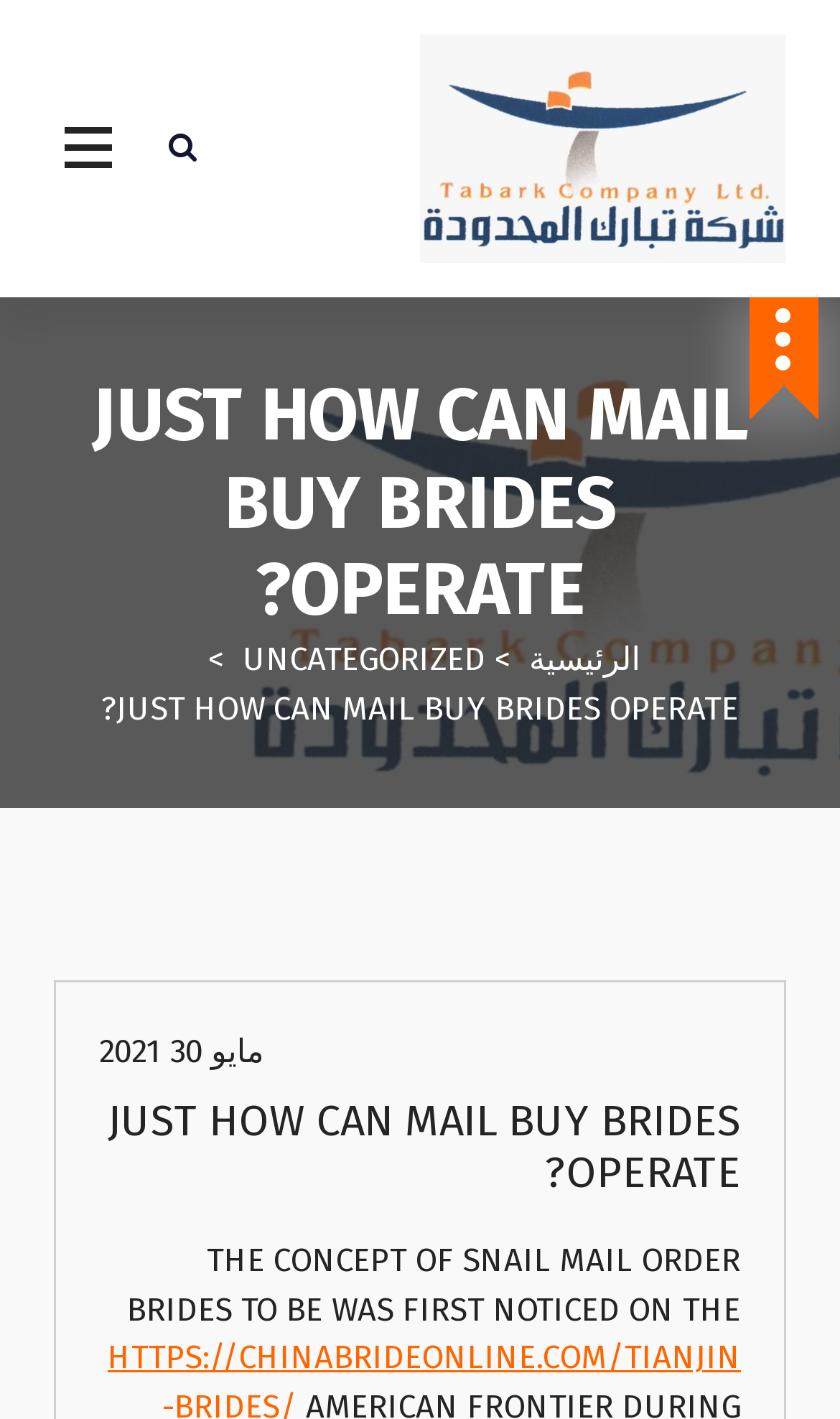Offer a meticulous caption that includes all visible features of the webpage.

The webpage appears to be a blog post or article discussing the concept of mail-order brides. At the top of the page, there is a heading that reads "JUST HOW CAN MAIL BUY BRIDES OPERATE?" in a prominent font size. Below this heading, there is a link and an image with the text "Hacked by ket", which suggests that the website may have been compromised.

To the left of the heading, there are three buttons with no text labels, possibly used for navigation or other functions. On the right side of the page, there is another button with a similar design.

The main content of the page is divided into sections, with links to other pages or categories, such as "الرئيسية" (which means "Home" in Arabic) and "UNCATEGORIZED". There is also a link to a specific date, "مايو 30 2021" (May 30, 2021).

The main article begins with a paragraph that reads "THE CONCEPT OF SNAIL MAIL ORDER BRIDES TO BE WAS FIRST NOTICED ON THE", which suggests that the article will explore the history and concept of mail-order brides.